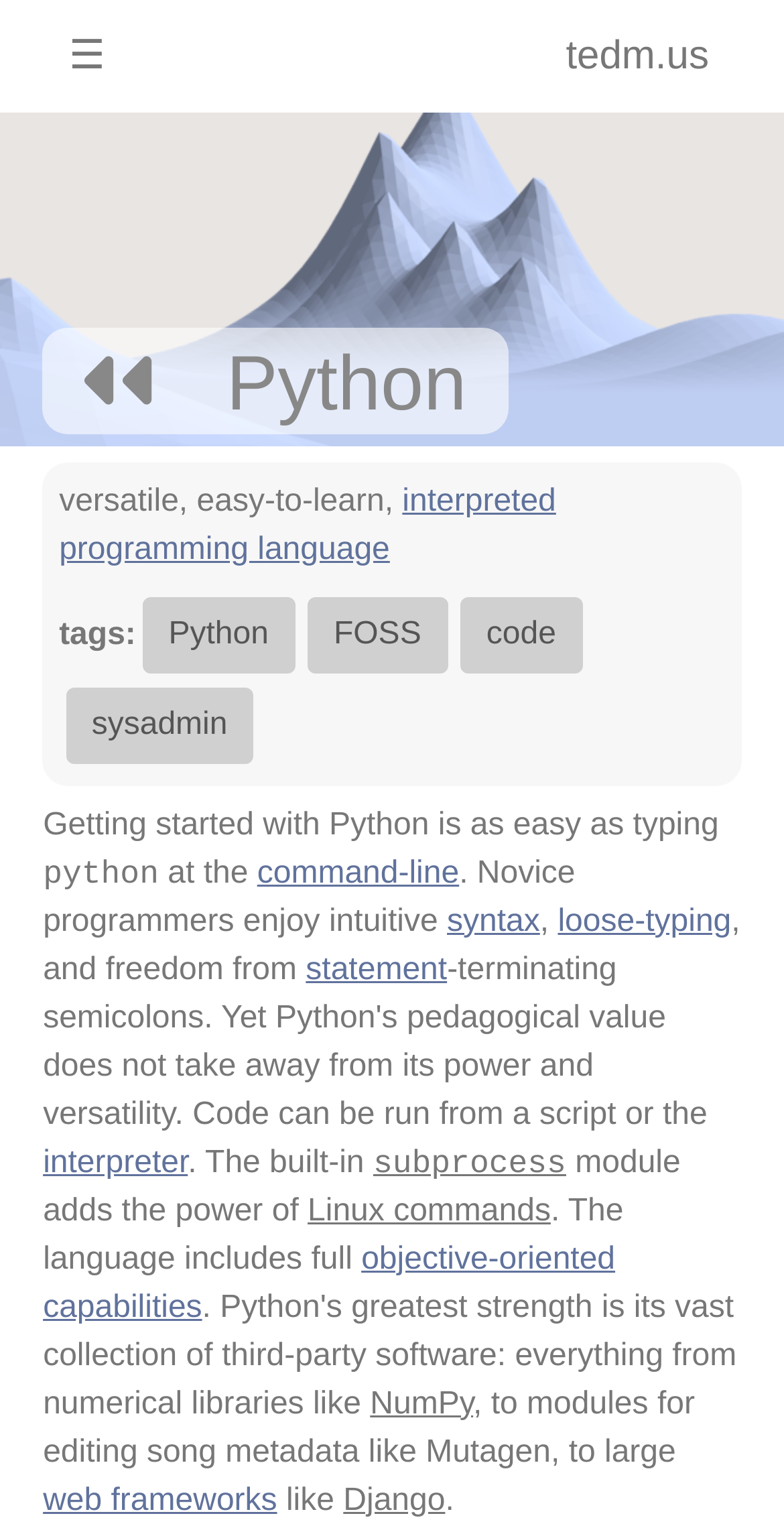Can you show the bounding box coordinates of the region to click on to complete the task described in the instruction: "Read about command-line"?

[0.328, 0.561, 0.586, 0.583]